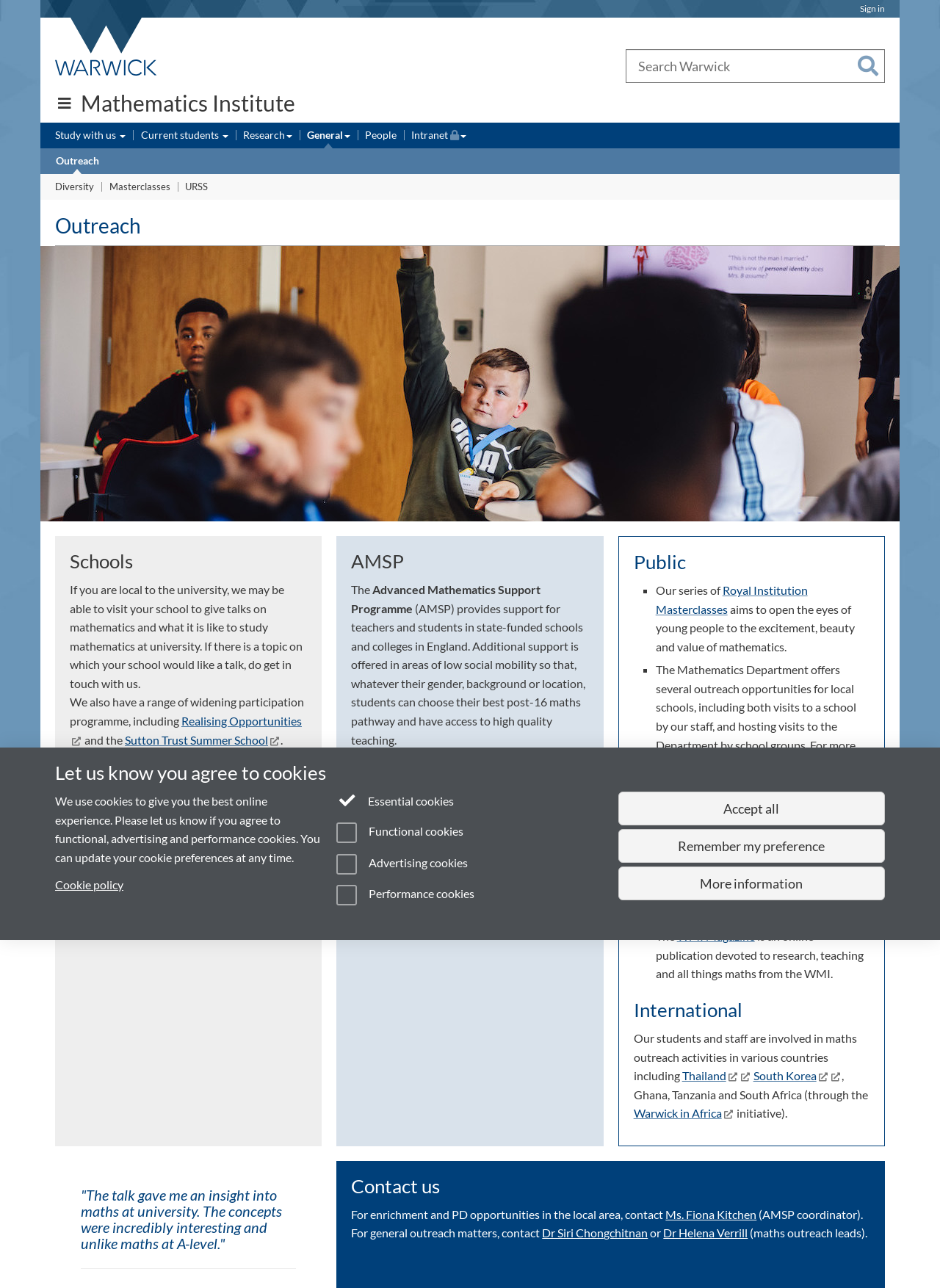Please provide a brief answer to the following inquiry using a single word or phrase:
What is the name of the online publication?

WMI Magazine